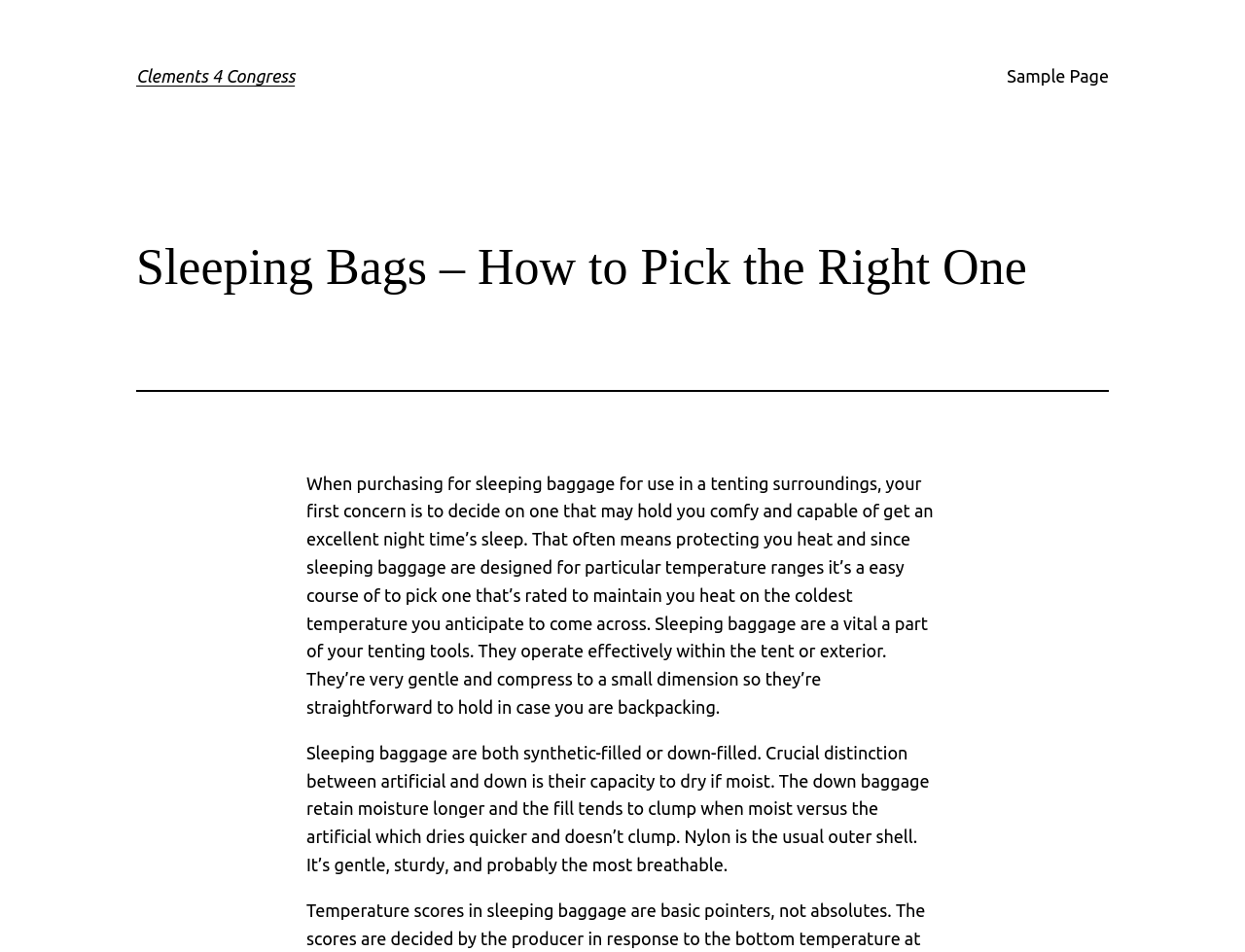What is the primary concern when purchasing sleeping bags?
Refer to the image and give a detailed response to the question.

Based on the webpage content, when purchasing sleeping bags for use in a tenting environment, the primary concern is to choose one that can hold you comfortable and able to get a good night's sleep, which often means protecting you from cold temperatures.